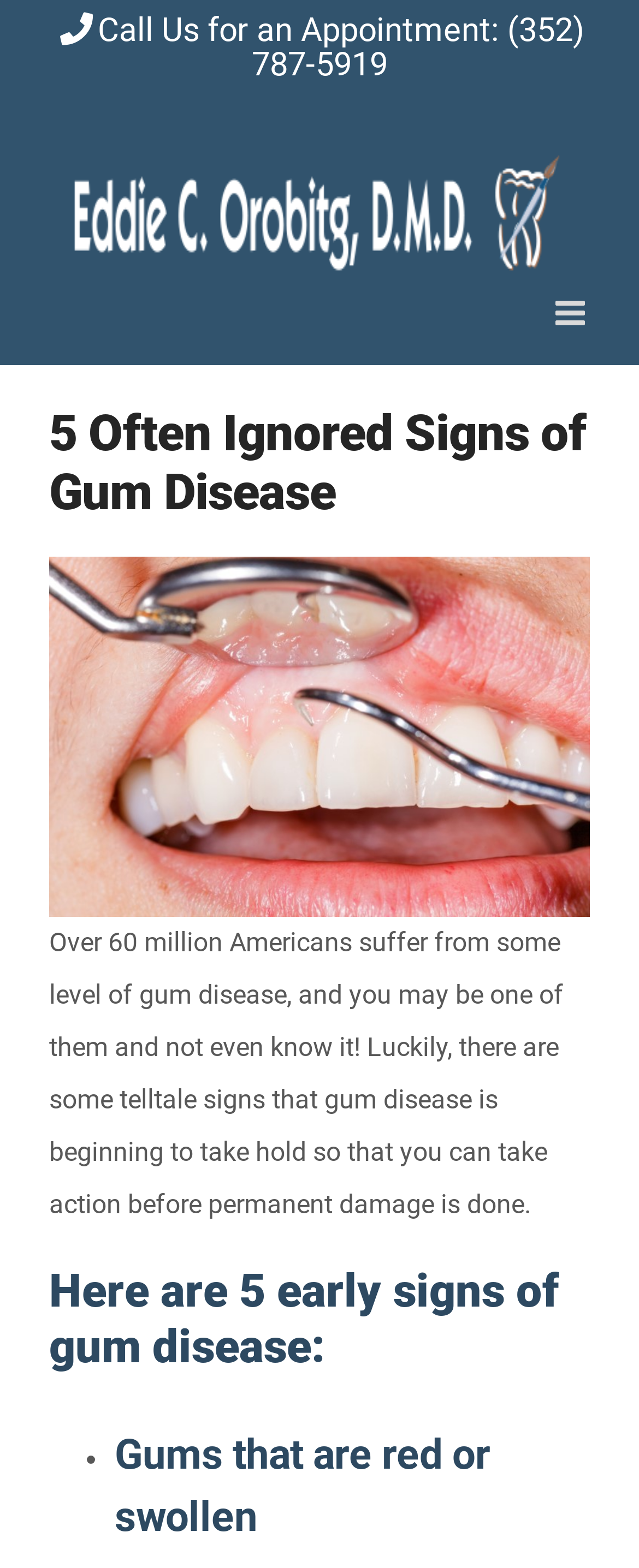What is the logo of the dentist?
Using the information from the image, answer the question thoroughly.

I found the logo by looking at the image element with the description 'Dentist Leesburg | Dr. Eddie C. Orobitg Logo' which has a bounding box coordinate of [0.077, 0.084, 0.923, 0.189].